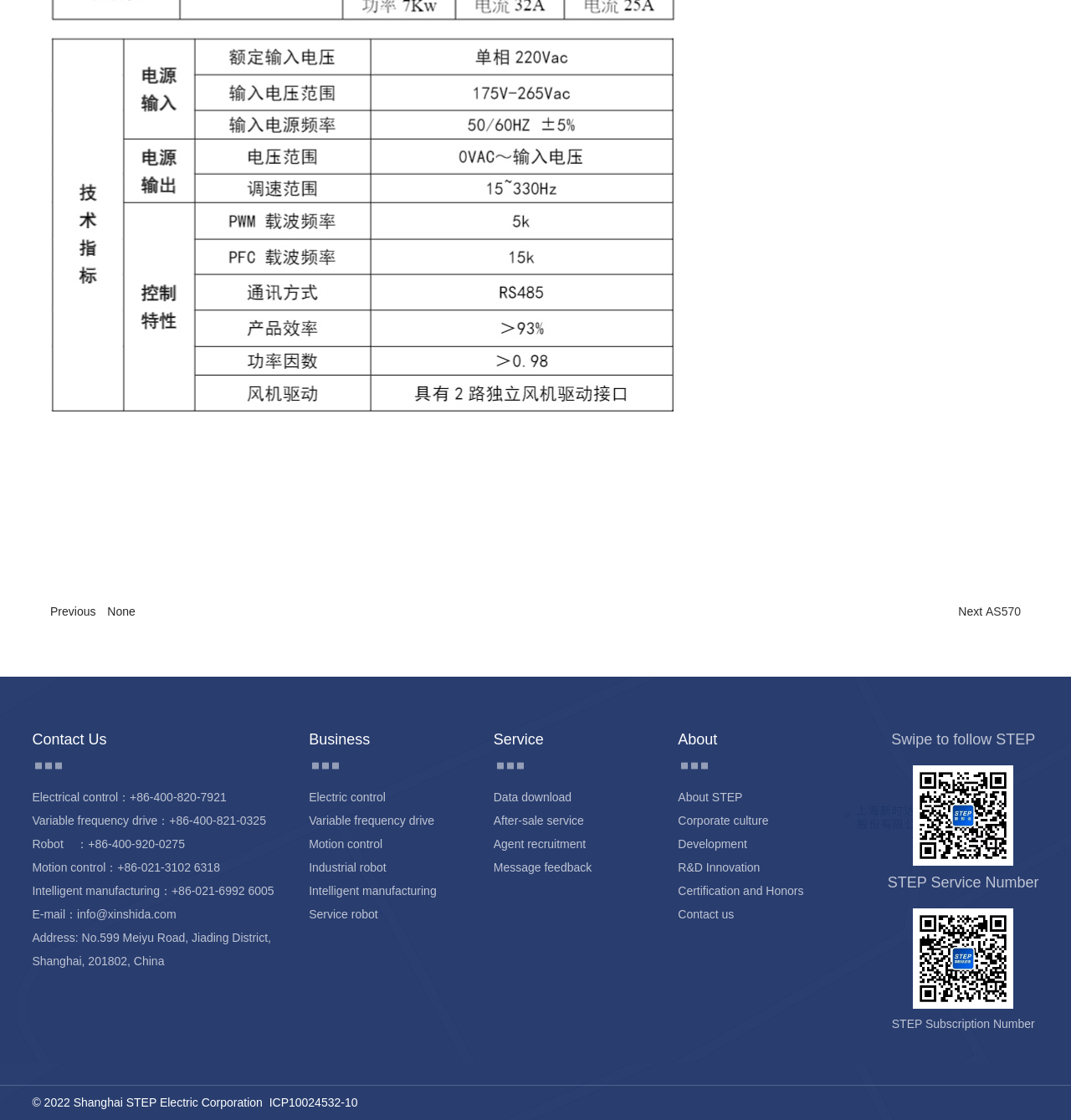What is the name of the company?
Please give a well-detailed answer to the question.

I found the name of the company by looking at the image element with the description 'STEP' located at the top right of the webpage.